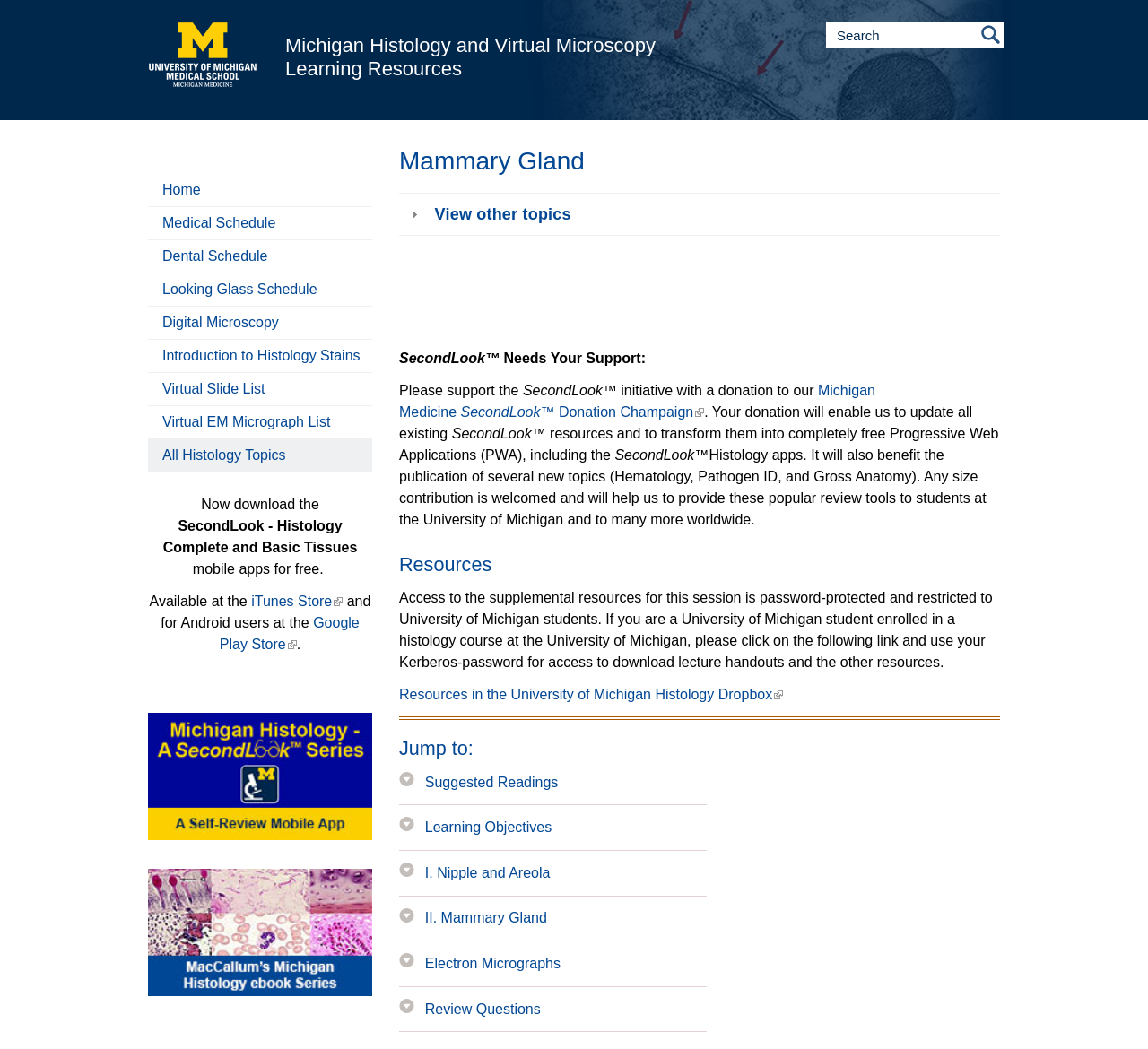Give a concise answer using only one word or phrase for this question:
What is the name of the mobile app available for free?

SecondLook - Histology Complete and Basic Tissues